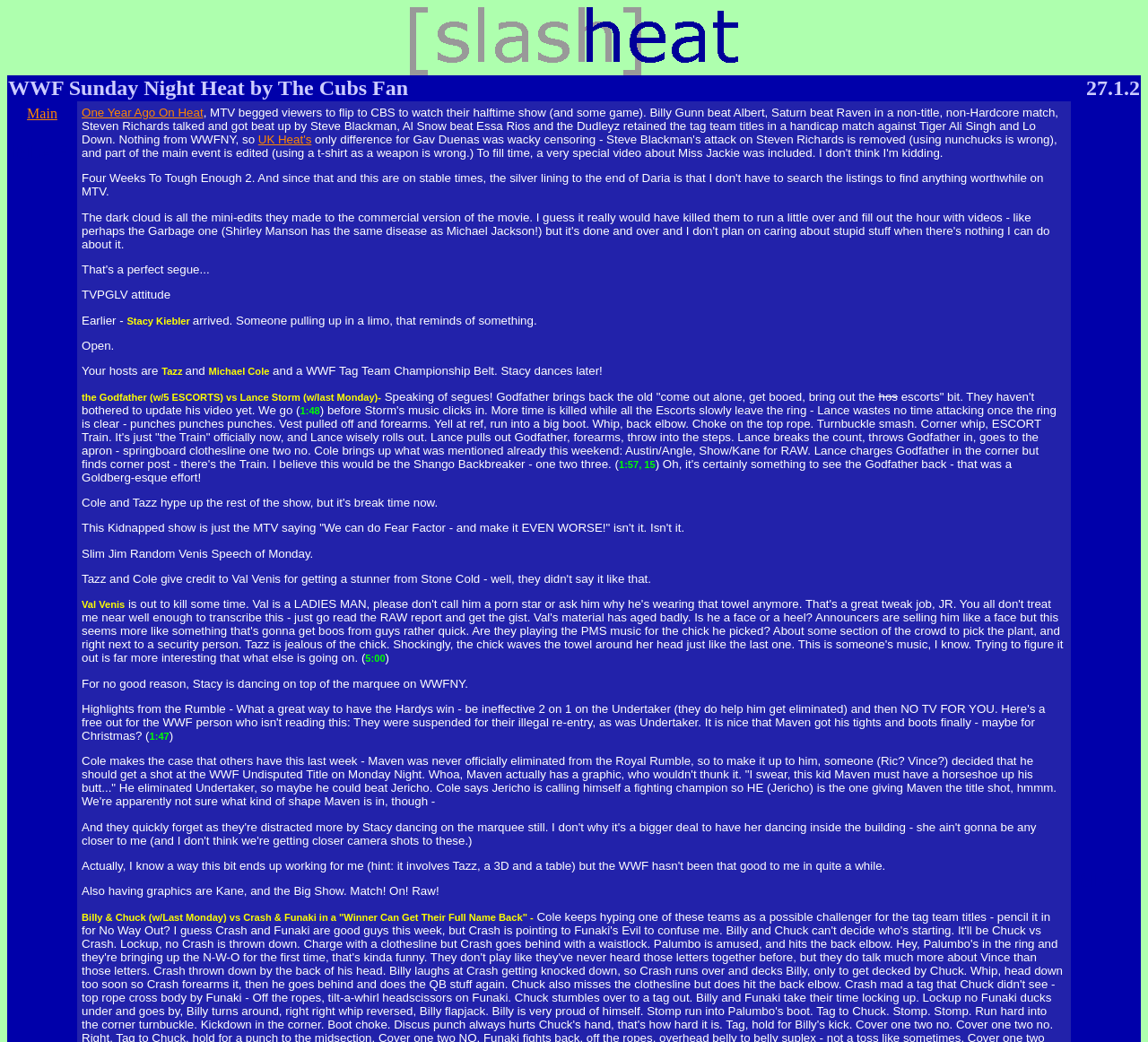Using the provided element description: "Main", identify the bounding box coordinates. The coordinates should be four floats between 0 and 1 in the order [left, top, right, bottom].

[0.024, 0.102, 0.05, 0.116]